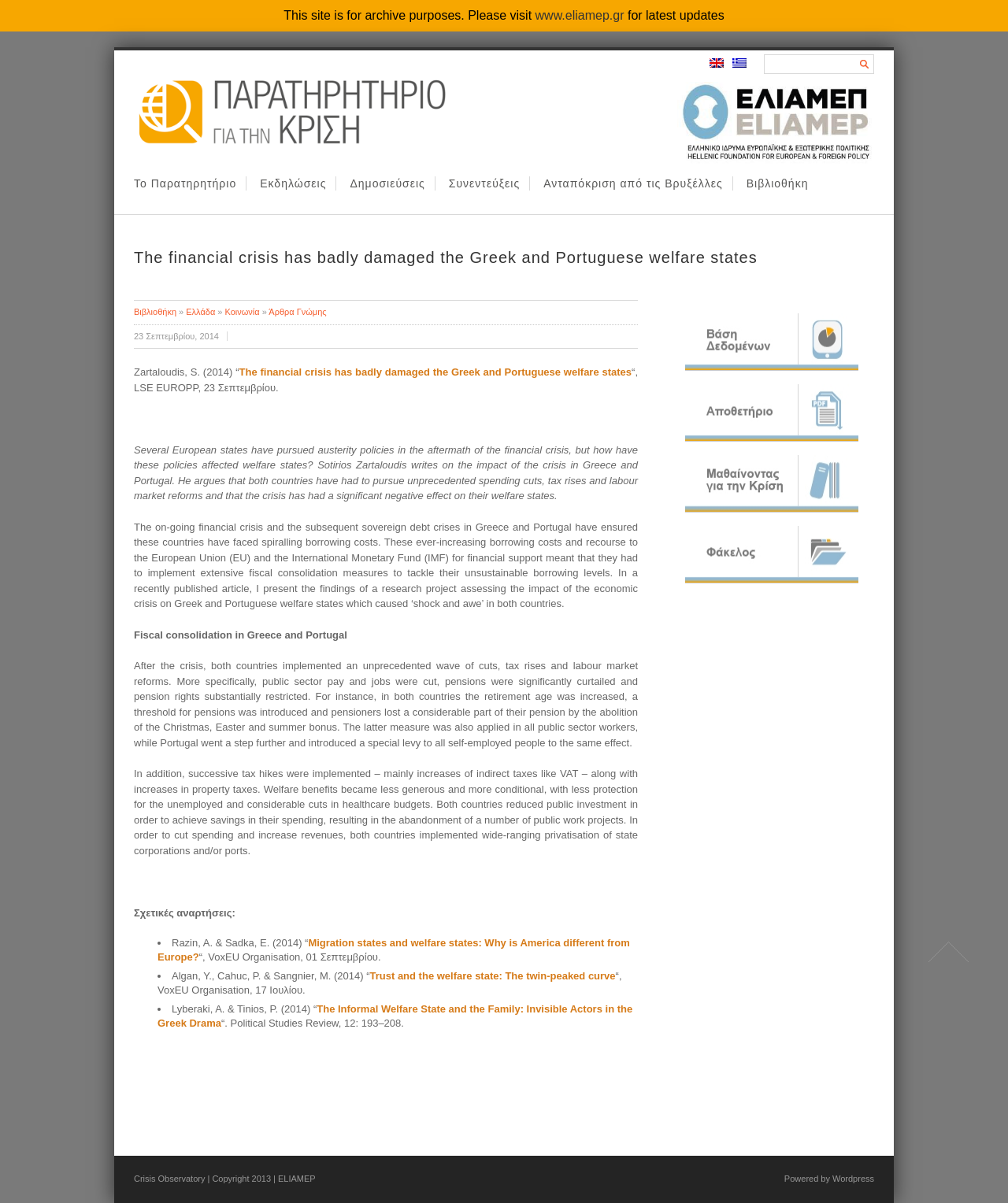From the screenshot, find the bounding box of the UI element matching this description: "Άρθρα Γνώμης". Supply the bounding box coordinates in the form [left, top, right, bottom], each a float between 0 and 1.

[0.267, 0.255, 0.324, 0.263]